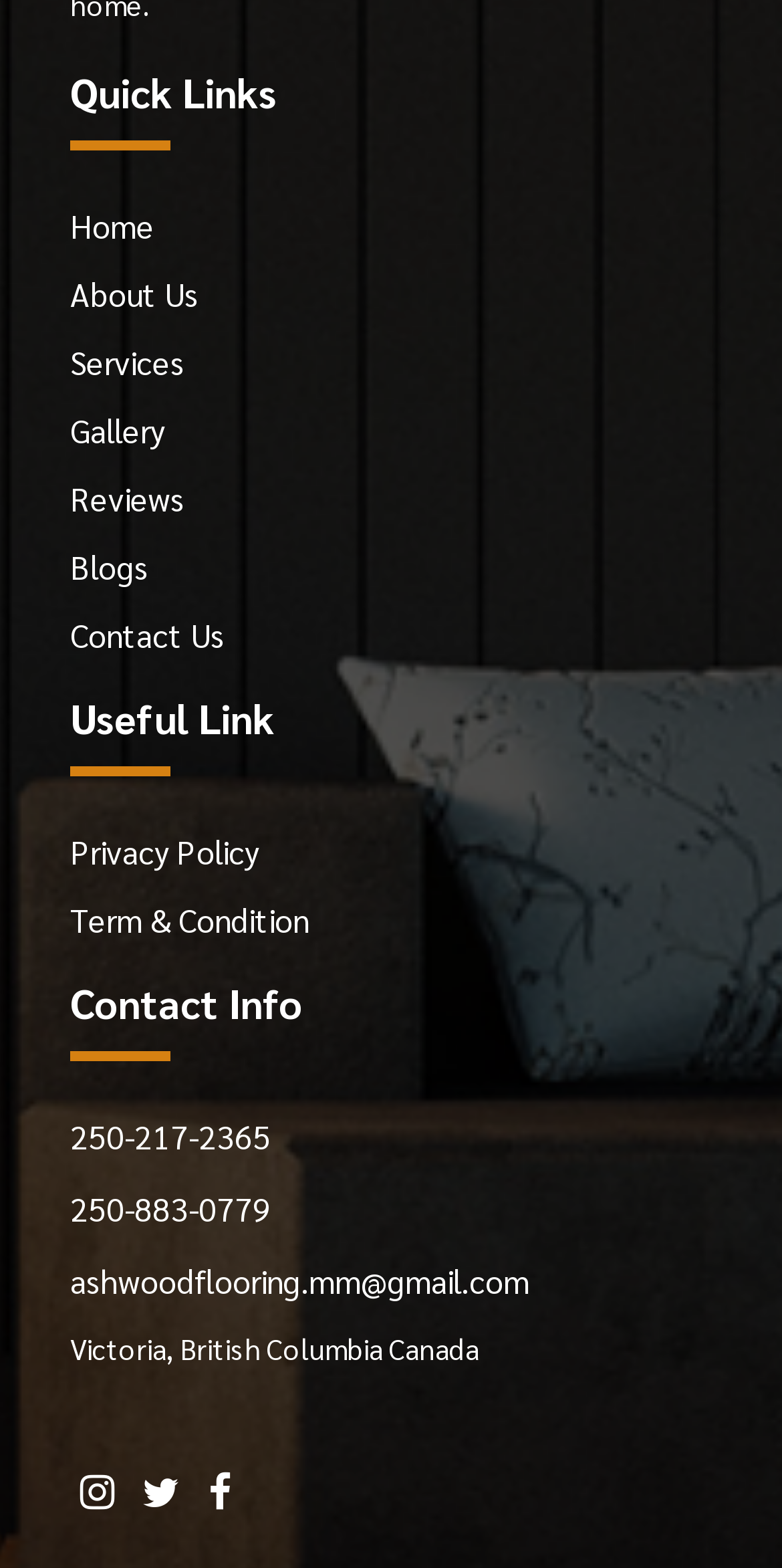Using the description: "Contact Us", determine the UI element's bounding box coordinates. Ensure the coordinates are in the format of four float numbers between 0 and 1, i.e., [left, top, right, bottom].

[0.09, 0.389, 0.91, 0.422]